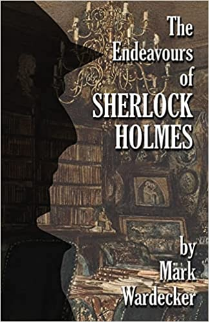Provide a comprehensive description of the image.

The image features the cover of "The Endeavours of Sherlock Holmes," a collection of stories by Mark Wardecker. The design prominently showcases a silhouette of Sherlock Holmes, set against a backdrop of an elegant library filled with books, hinting at mystery and adventure. The title of the book is displayed in bold, capital letters at the top, while the author's name appears in a smaller font below. This captivating cover encapsulates the essence of the renowned detective's world, inviting readers to explore new tales inspired by Arthur Conan Doyle's beloved character. The book is available in print, audio, and Kindle formats, appealing to a wide range of enthusiasts.